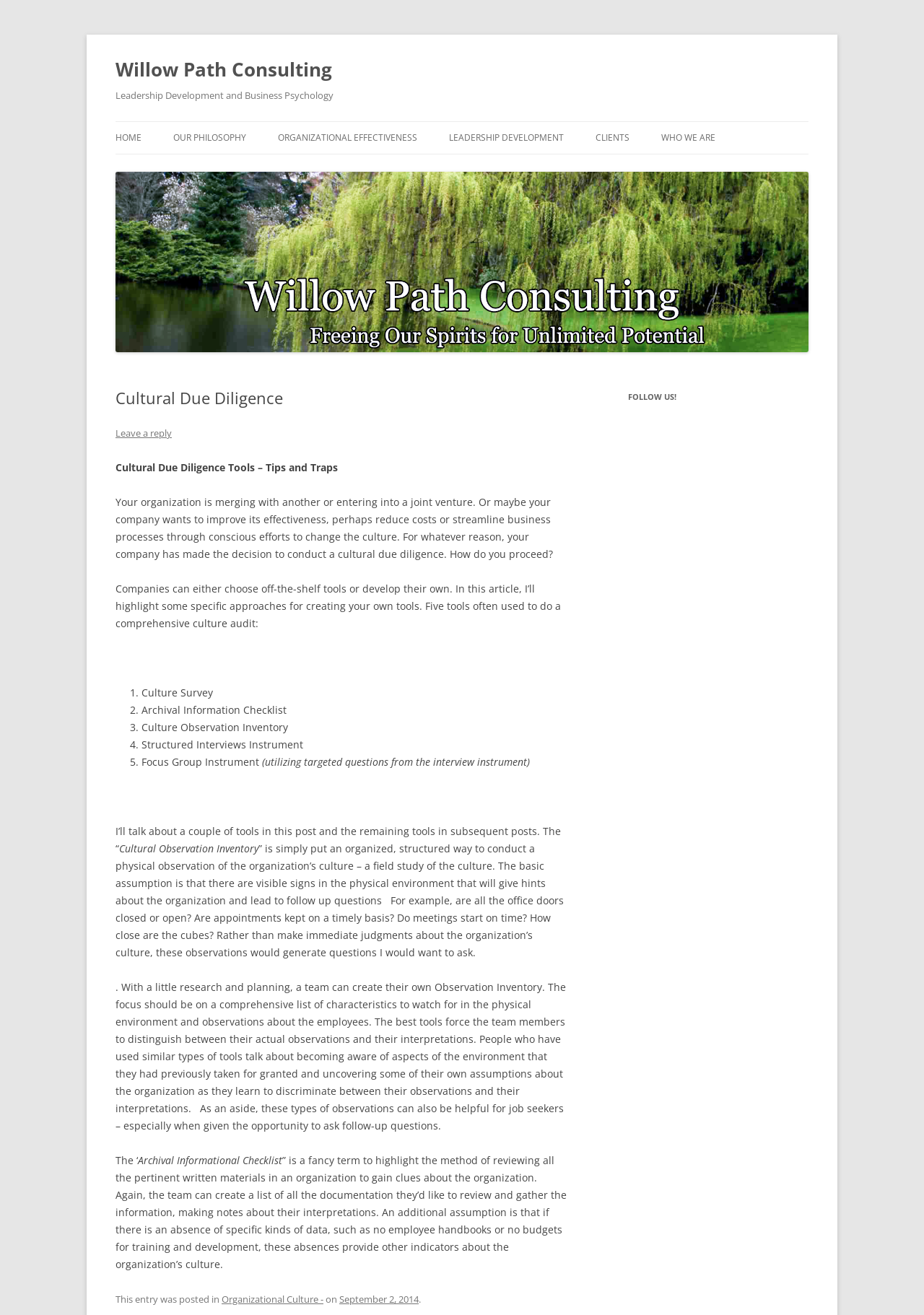Provide a brief response using a word or short phrase to this question:
What is the name of the consulting firm?

Willow Path Consulting